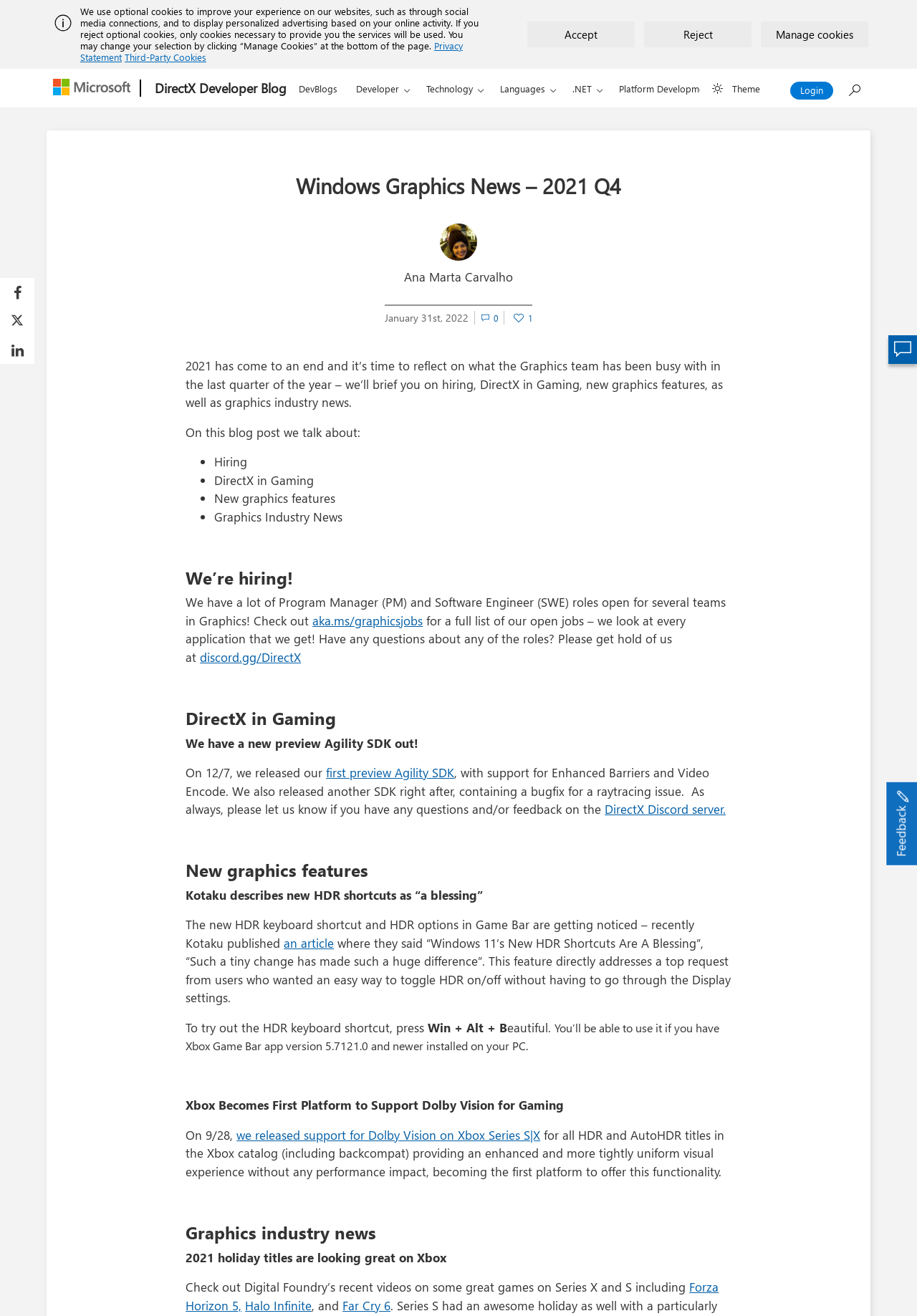What is the date of this blog post?
Provide a thorough and detailed answer to the question.

I found the date by looking at the static text element that says 'January 31st, 2022' which is located below the heading 'Windows Graphics News – 2021 Q4'.